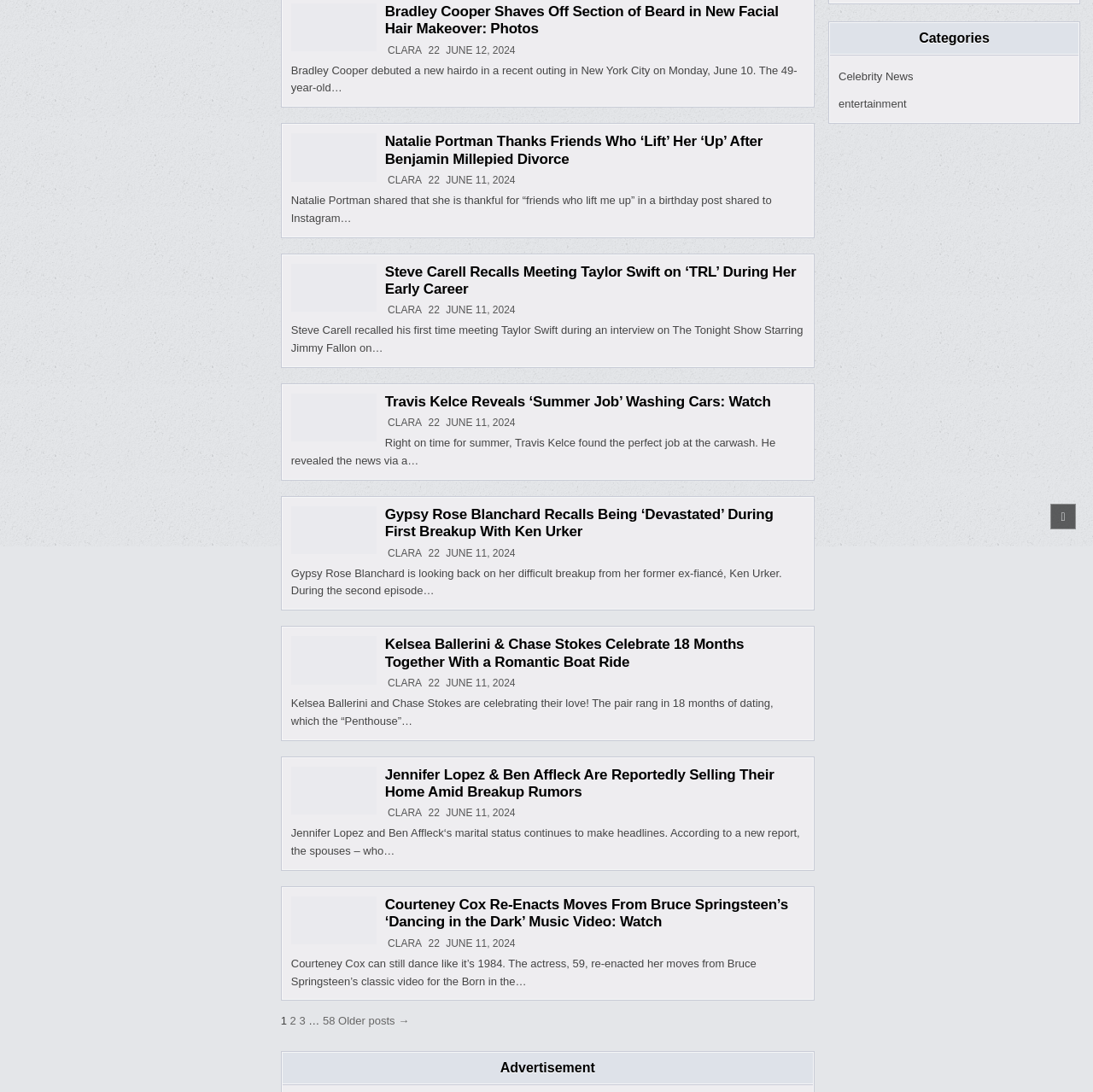From the element description: "Older posts →", extract the bounding box coordinates of the UI element. The coordinates should be expressed as four float numbers between 0 and 1, in the order [left, top, right, bottom].

[0.309, 0.929, 0.374, 0.941]